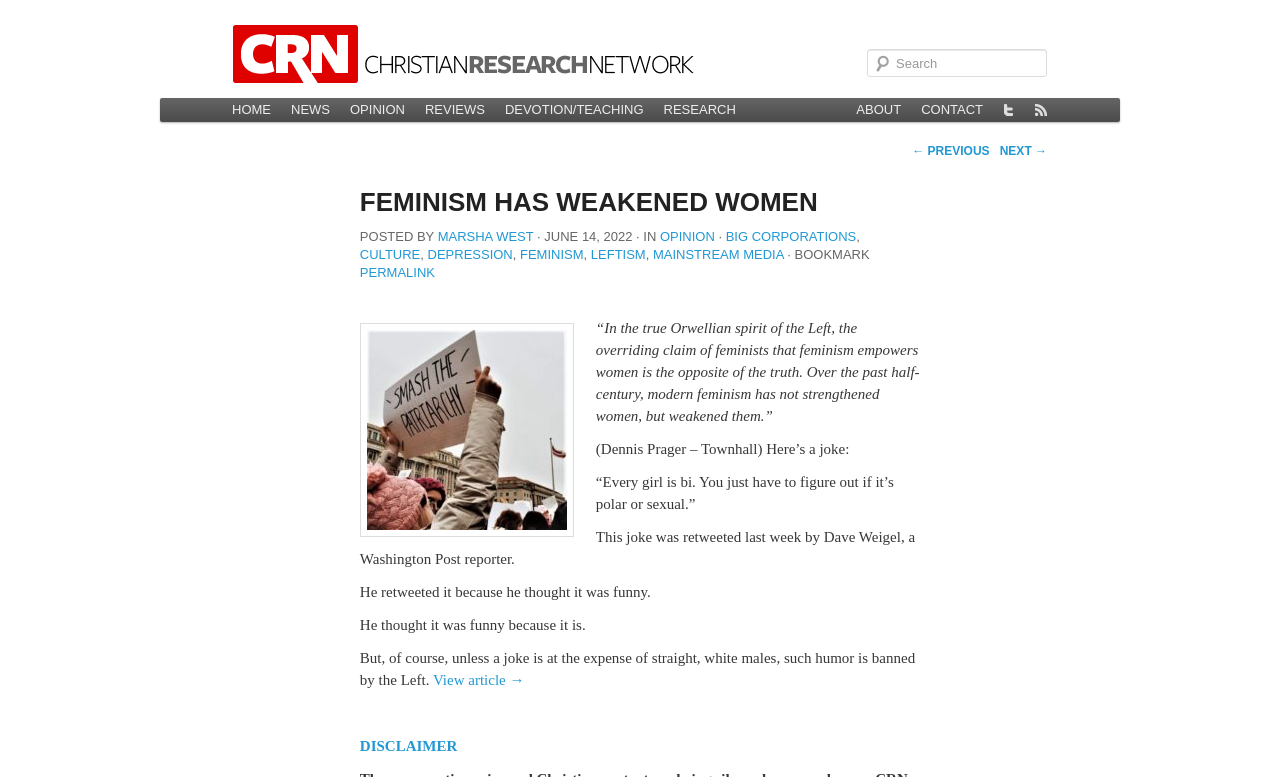Could you identify the text that serves as the heading for this webpage?

FEMINISM HAS WEAKENED WOMEN